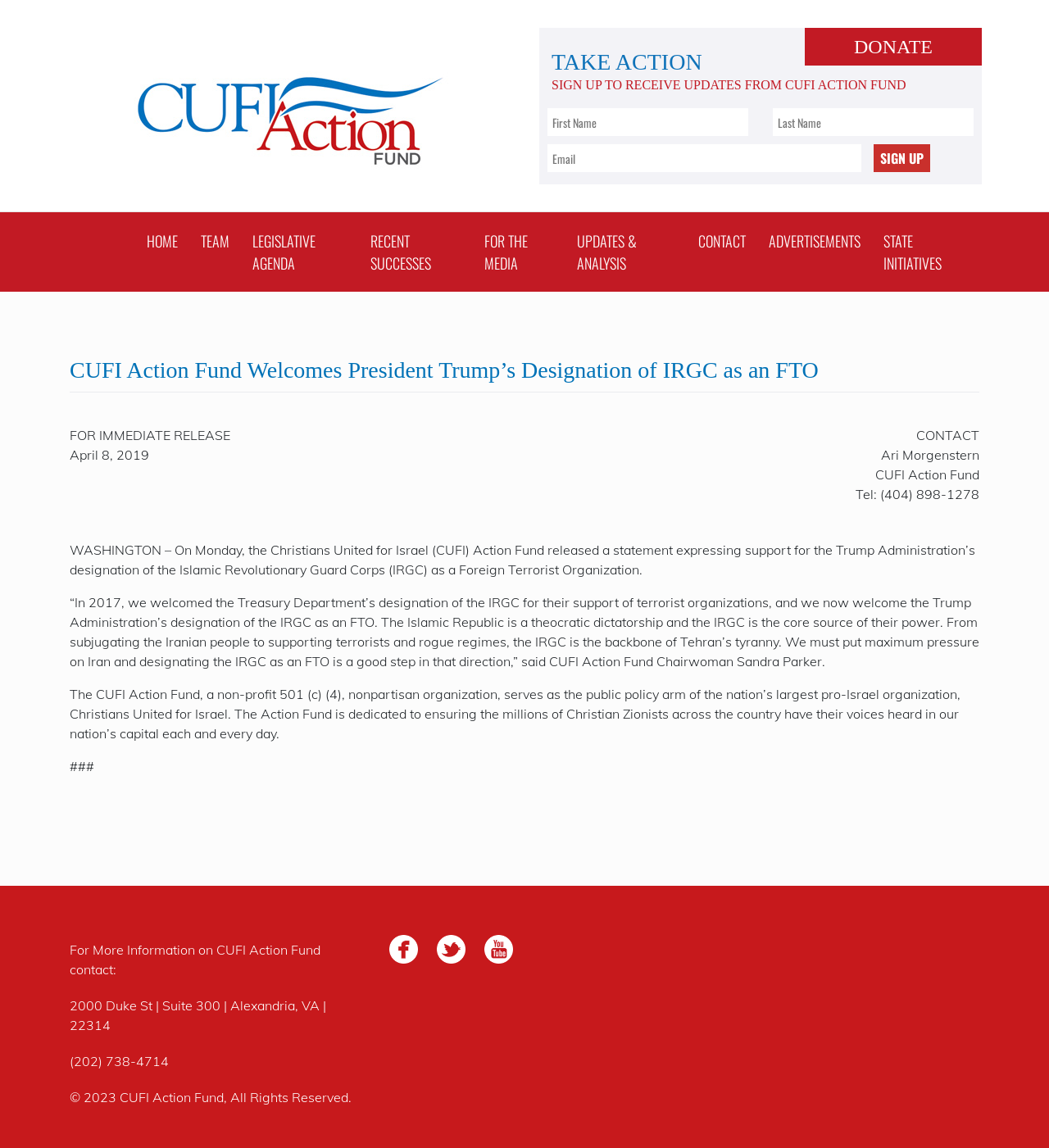Identify the bounding box coordinates for the element that needs to be clicked to fulfill this instruction: "Follow CUFI Action Fund on Facebook". Provide the coordinates in the format of four float numbers between 0 and 1: [left, top, right, bottom].

[0.363, 0.82, 0.406, 0.831]